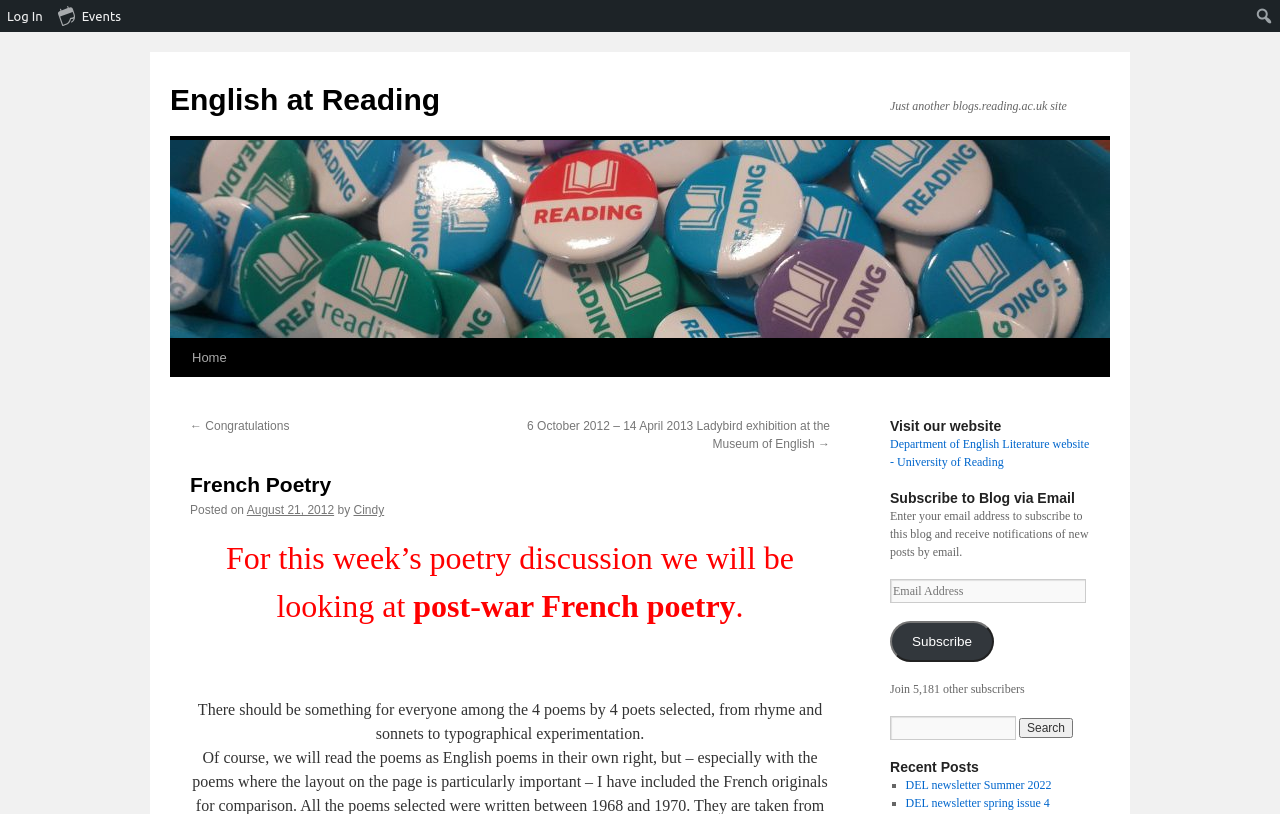What is the name of the blog?
Examine the image closely and answer the question with as much detail as possible.

The name of the blog can be found in the top-left corner of the webpage, where it says 'French Poetry | English at Reading'. This suggests that the blog is about English literature, specifically poetry, and is affiliated with the University of Reading.